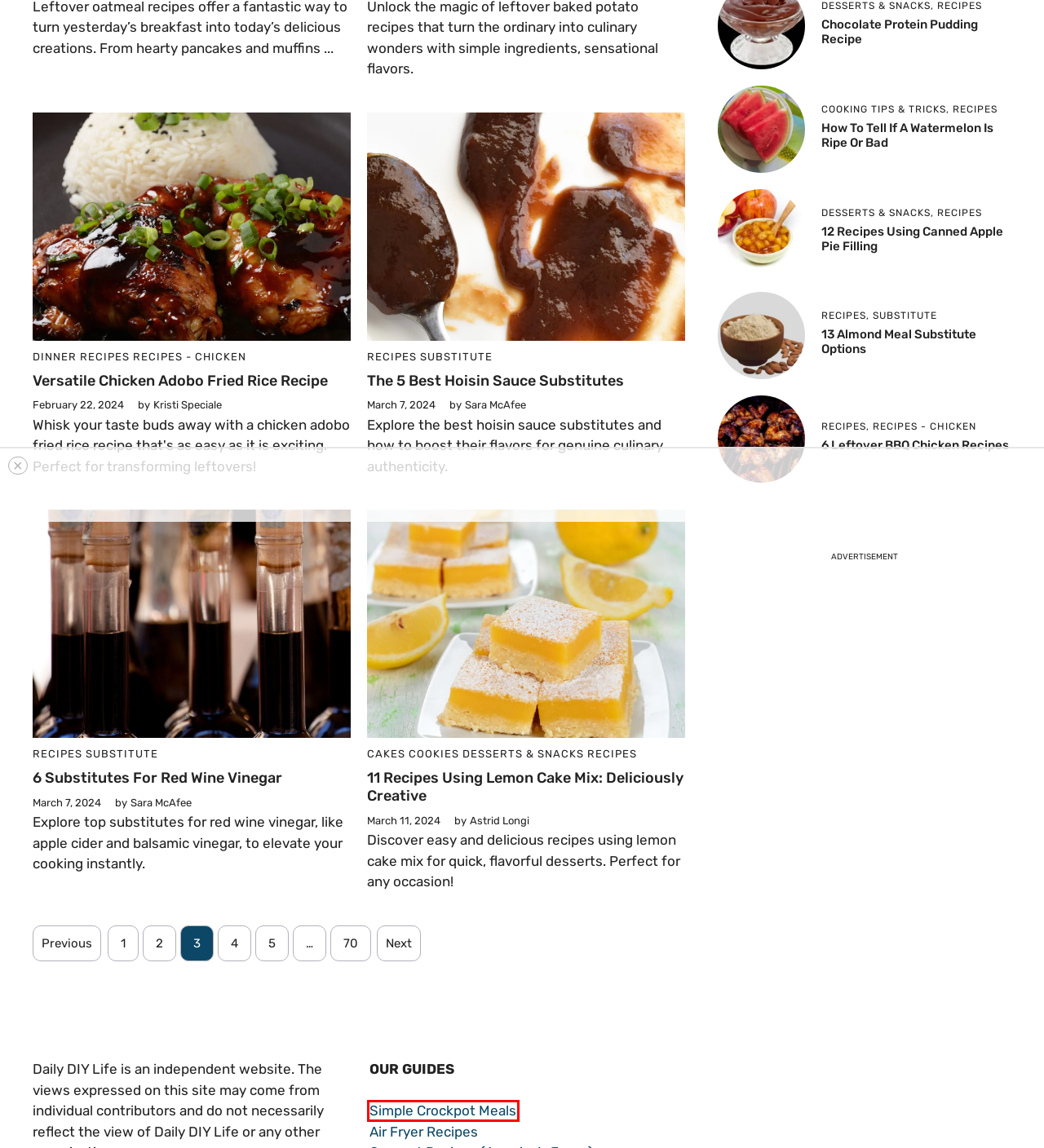A screenshot of a webpage is given, featuring a red bounding box around a UI element. Please choose the webpage description that best aligns with the new webpage after clicking the element in the bounding box. These are the descriptions:
A. Substitute Archives - Daily DIY Life
B. Cookies Archives - Daily DIY Life
C. The 5 Best Hoisin Sauce Substitutes
D. Recipes Archives - Page 70 of 70 - Daily DIY Life
E. Chocolate Protein Pudding Recipe
F. 25+ Simple Crockpot Meals - Daily DIY Life
G. Cakes Archives - Daily DIY Life
H. 13 Almond Meal Substitute Options

F